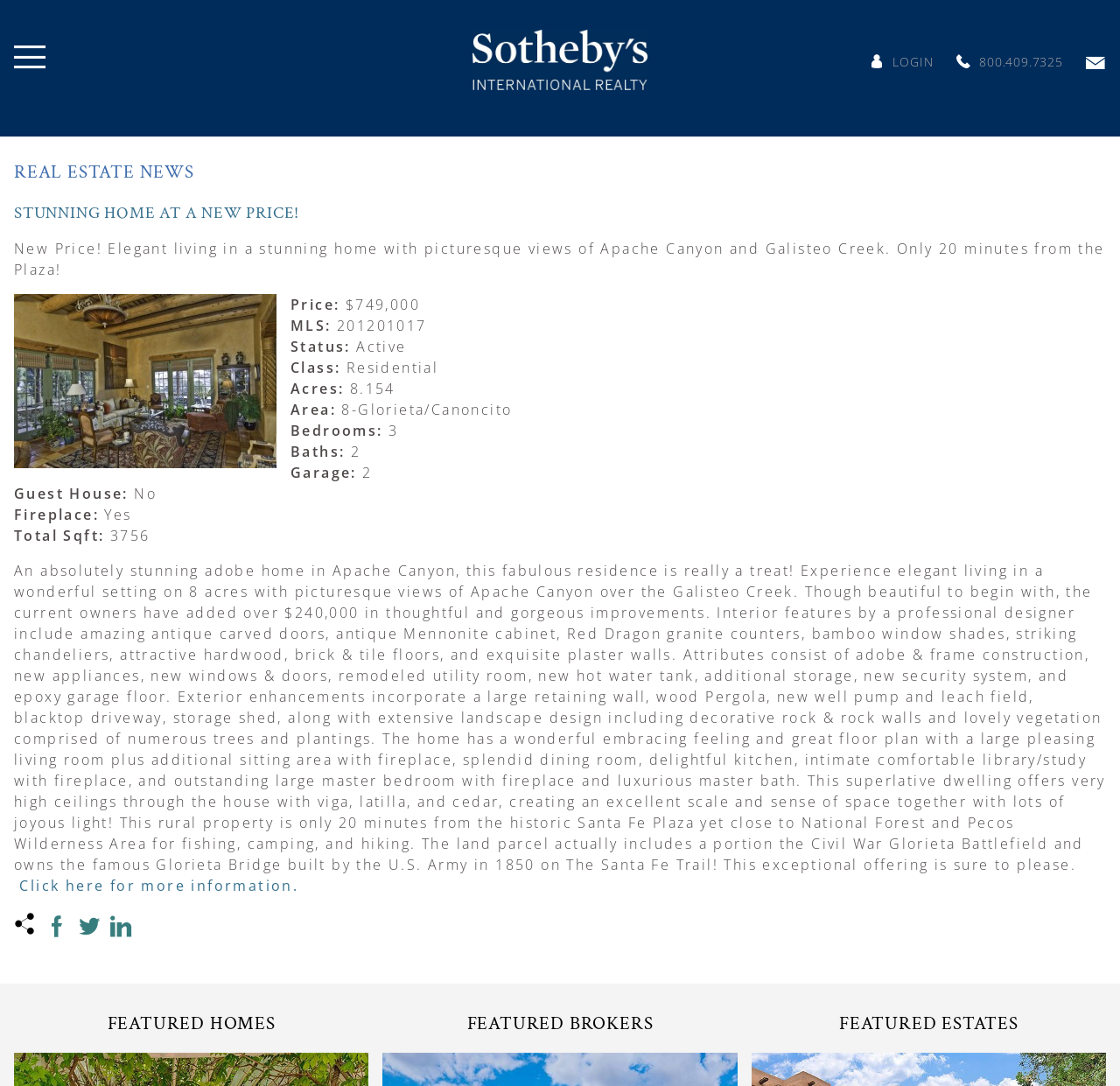Identify the bounding box coordinates of the area you need to click to perform the following instruction: "View the 'REAL ESTATE NEWS'".

[0.012, 0.147, 0.988, 0.169]